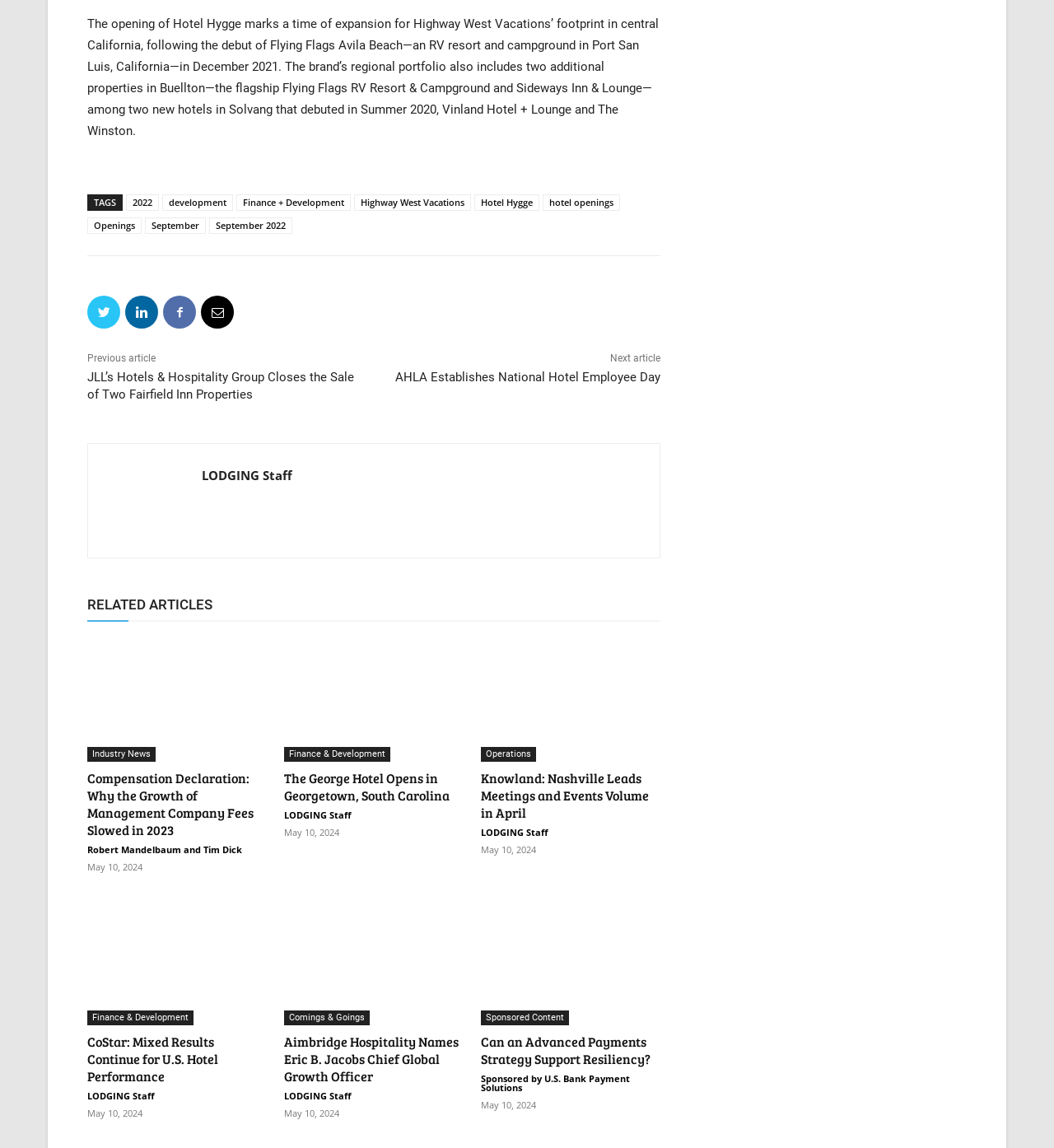Using the information in the image, give a detailed answer to the following question: What are the tags related to the article?

The tags related to the article are listed below the article title, which are link elements with bounding box coordinates [0.12, 0.17, 0.151, 0.184], [0.154, 0.17, 0.221, 0.184], [0.224, 0.17, 0.333, 0.184], [0.336, 0.17, 0.447, 0.184], [0.45, 0.17, 0.512, 0.184], [0.515, 0.17, 0.588, 0.184], [0.083, 0.19, 0.134, 0.204], and [0.198, 0.19, 0.277, 0.204].